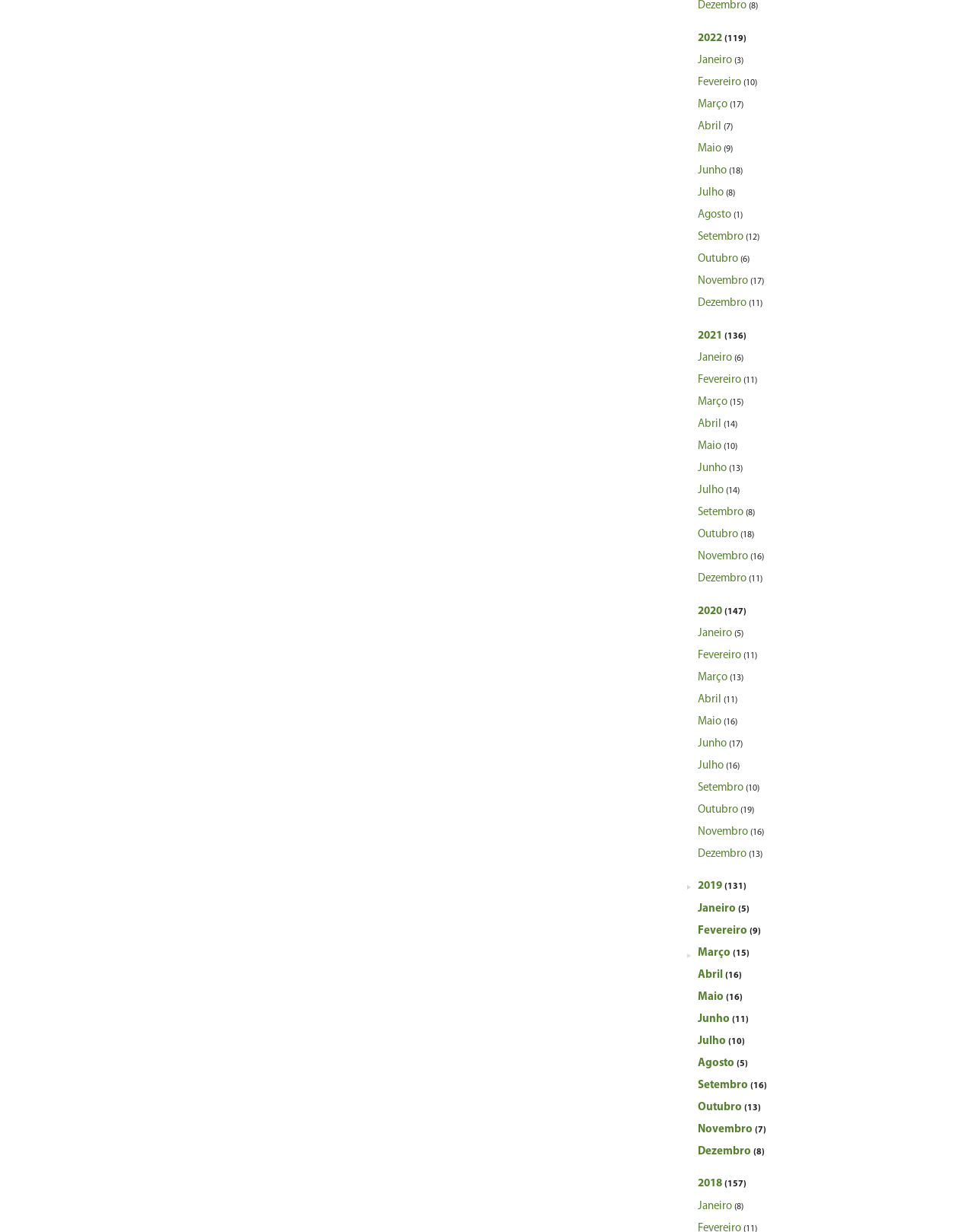Specify the bounding box coordinates for the region that must be clicked to perform the given instruction: "View January 2020".

[0.716, 0.509, 0.763, 0.519]